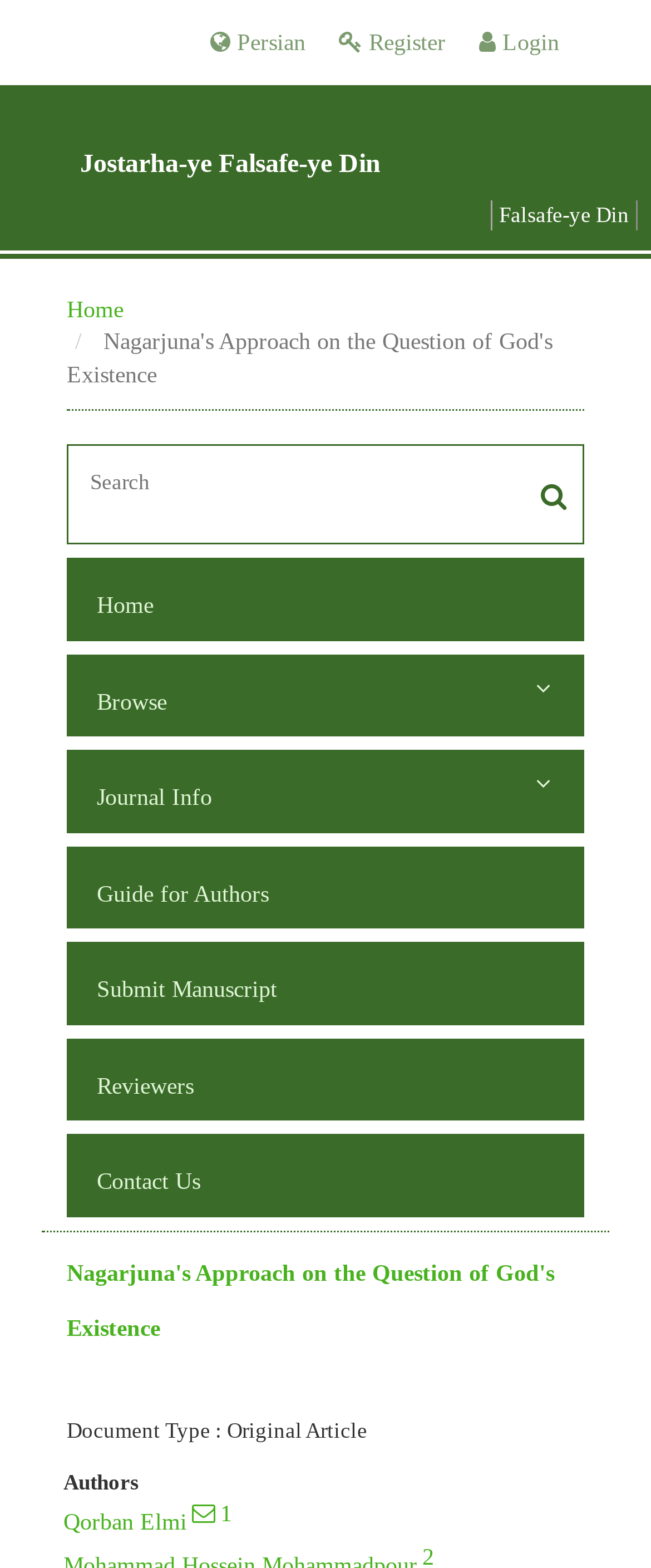Who is the author of the article?
Please provide a single word or phrase in response based on the screenshot.

Qorban Elmi